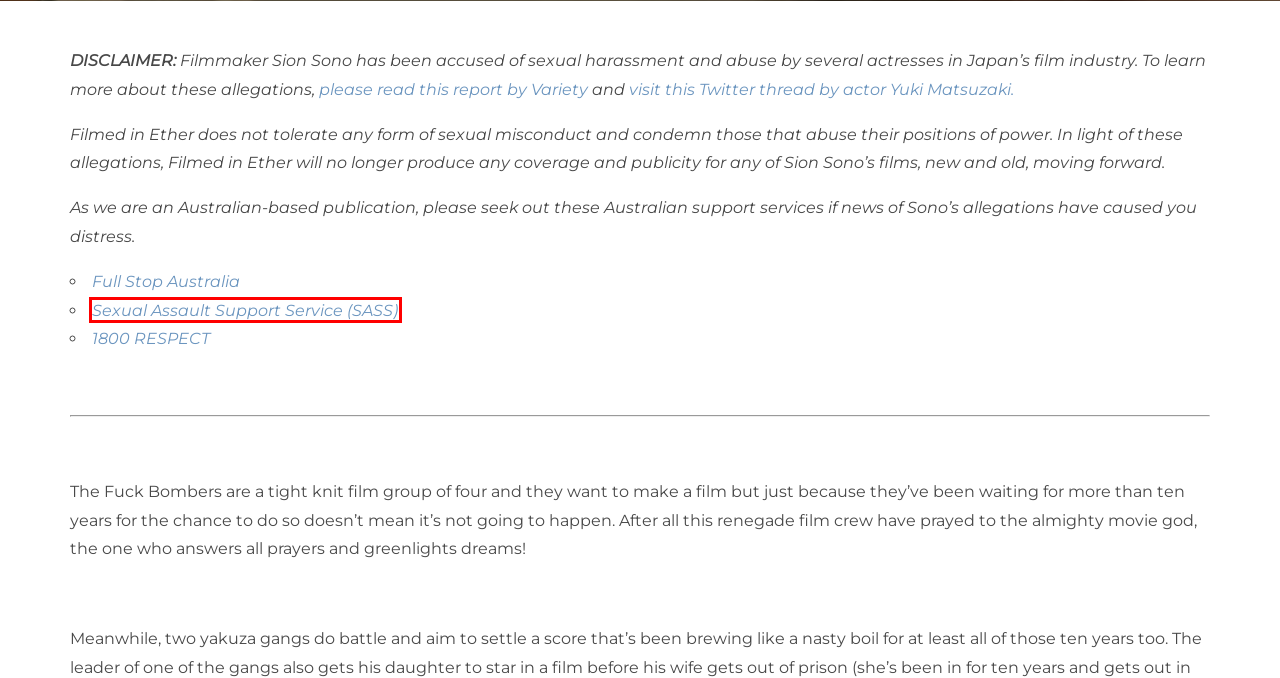Consider the screenshot of a webpage with a red bounding box around an element. Select the webpage description that best corresponds to the new page after clicking the element inside the red bounding box. Here are the candidates:
A. SASS Home
B. Interview: Director Ryota Nakano on capturing humor and tragedy of family life - Filmed in Ether
C. Brooke Heinz, Author at Filmed in Ether
D. Get Help | Full Stop Australia
E. Japan Cuts 2023 Interview: Daigo Matsui on his modern pink film ‘Hand’ - Filmed in Ether
F. Privacy Policy – Akismet
G. Japan Archives - Filmed in Ether
H. JFF 2014 Review: Tokyo Tribe - Filmed in Ether

A